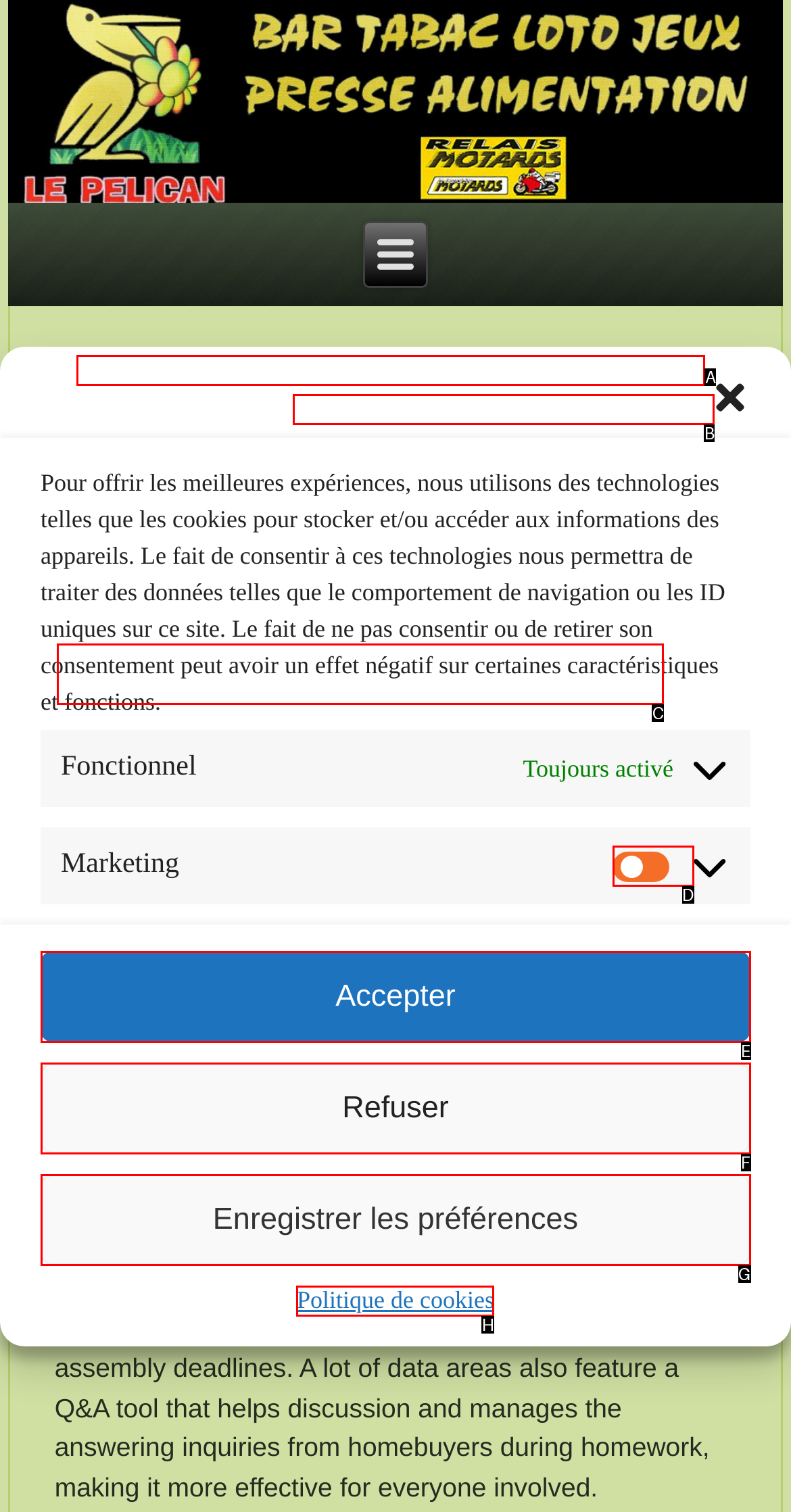Identify the correct lettered option to click in order to perform this task: Click the link to contact webmaster. Respond with the letter.

C